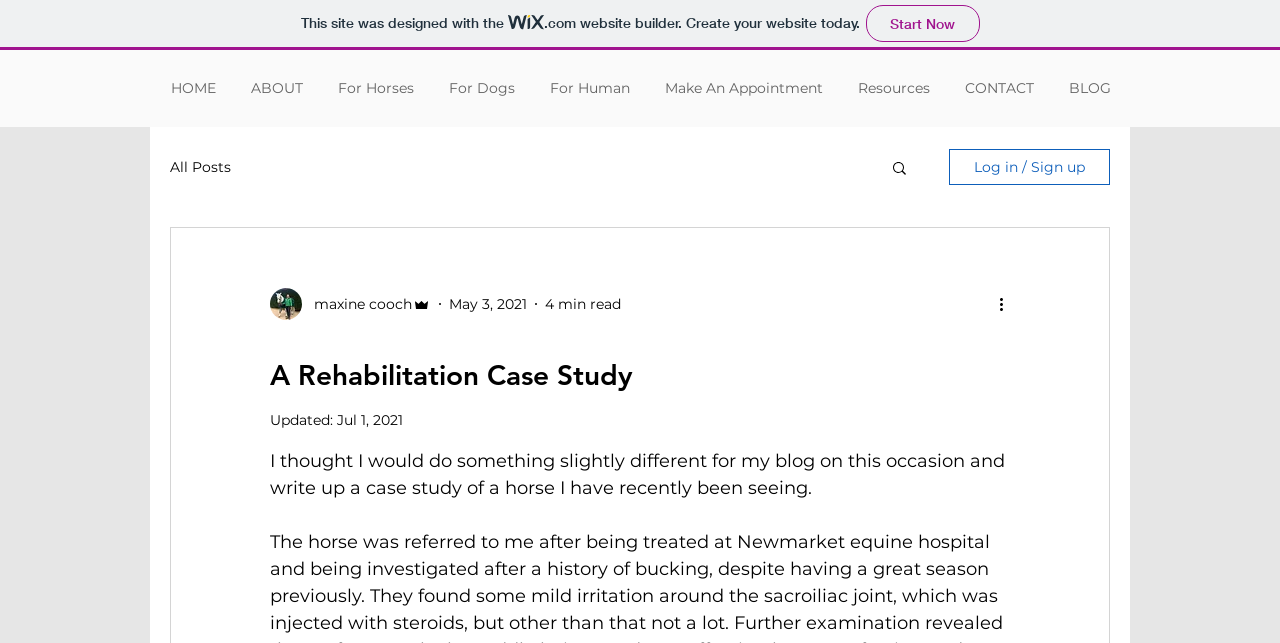Locate the bounding box of the UI element with the following description: "ABOUT".

[0.184, 0.098, 0.252, 0.176]